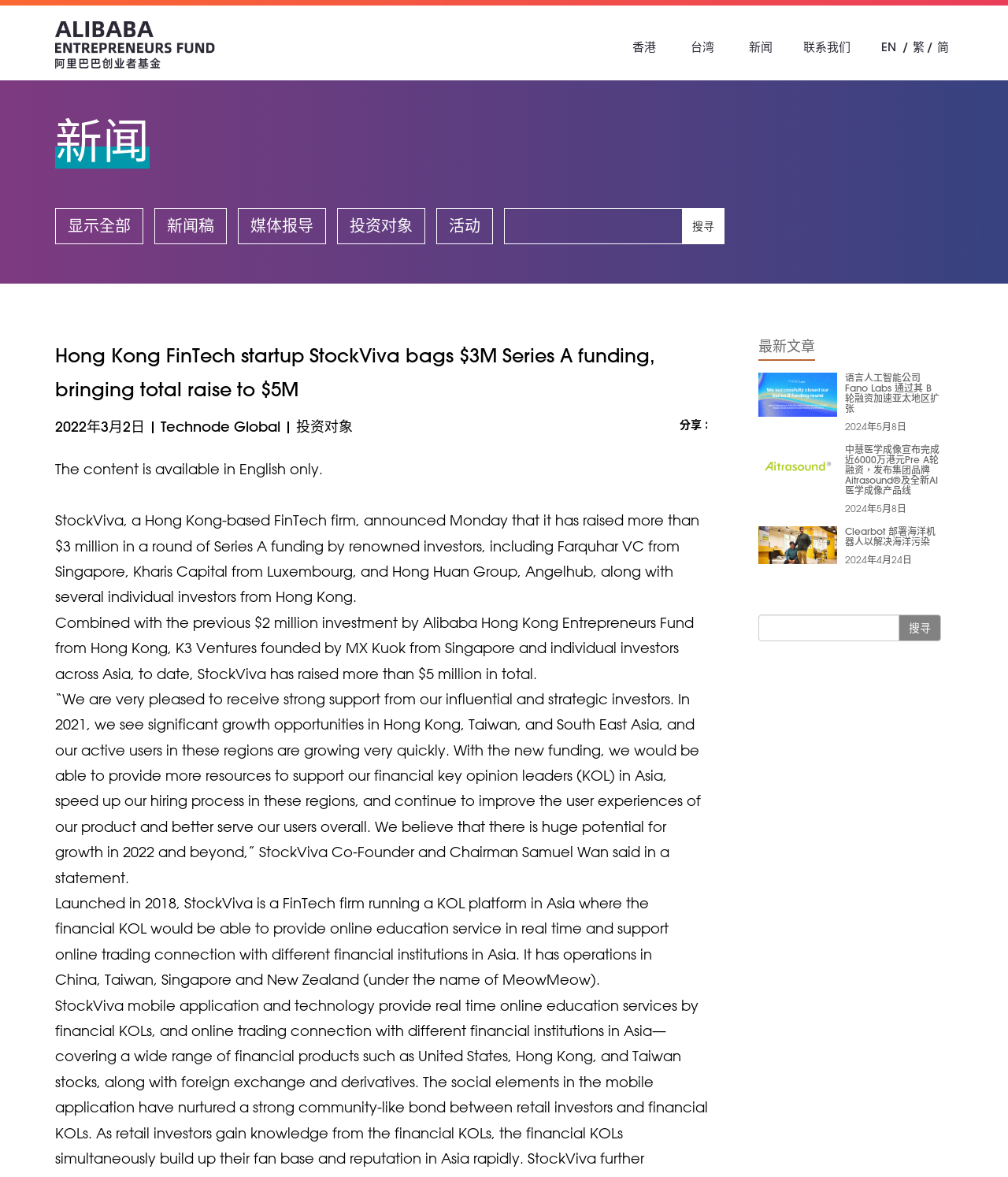Identify the bounding box coordinates for the region to click in order to carry out this instruction: "Click the '香港' link". Provide the coordinates using four float numbers between 0 and 1, formatted as [left, top, right, bottom].

[0.627, 0.033, 0.651, 0.046]